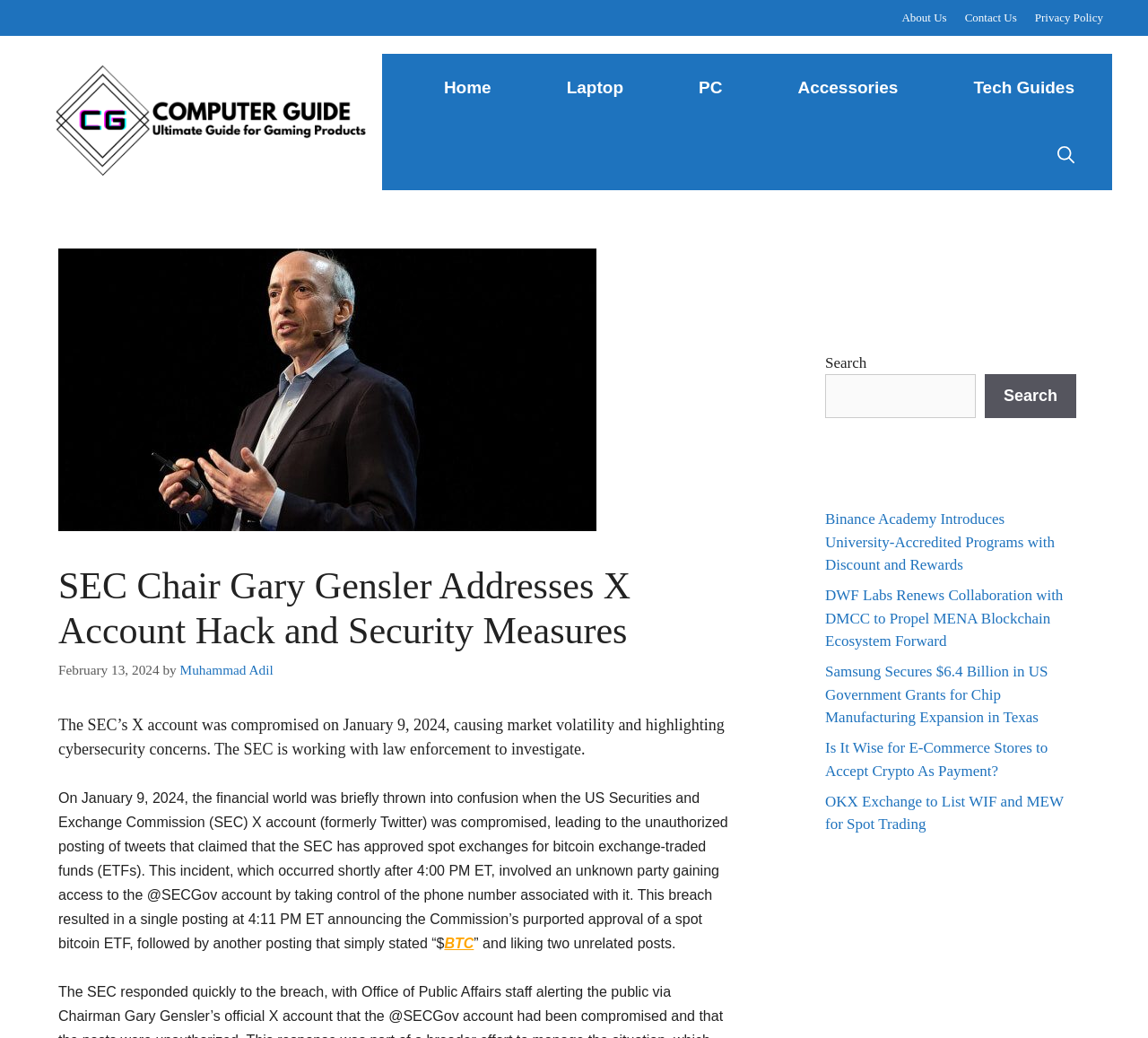Given the description "alt="Computer Guides"", determine the bounding box of the corresponding UI element.

[0.031, 0.107, 0.333, 0.124]